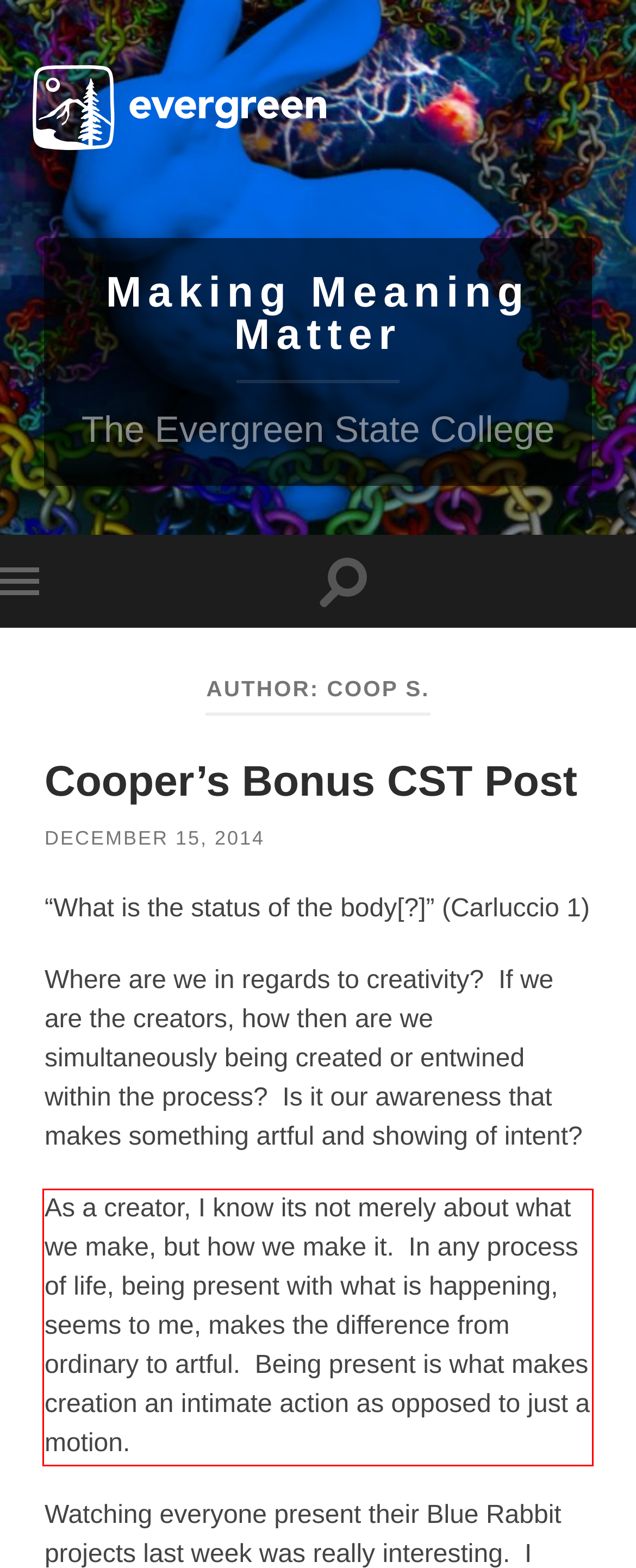Identify the red bounding box in the webpage screenshot and perform OCR to generate the text content enclosed.

As a creator, I know its not merely about what we make, but how we make it. In any process of life, being present with what is happening, seems to me, makes the difference from ordinary to artful. Being present is what makes creation an intimate action as opposed to just a motion.